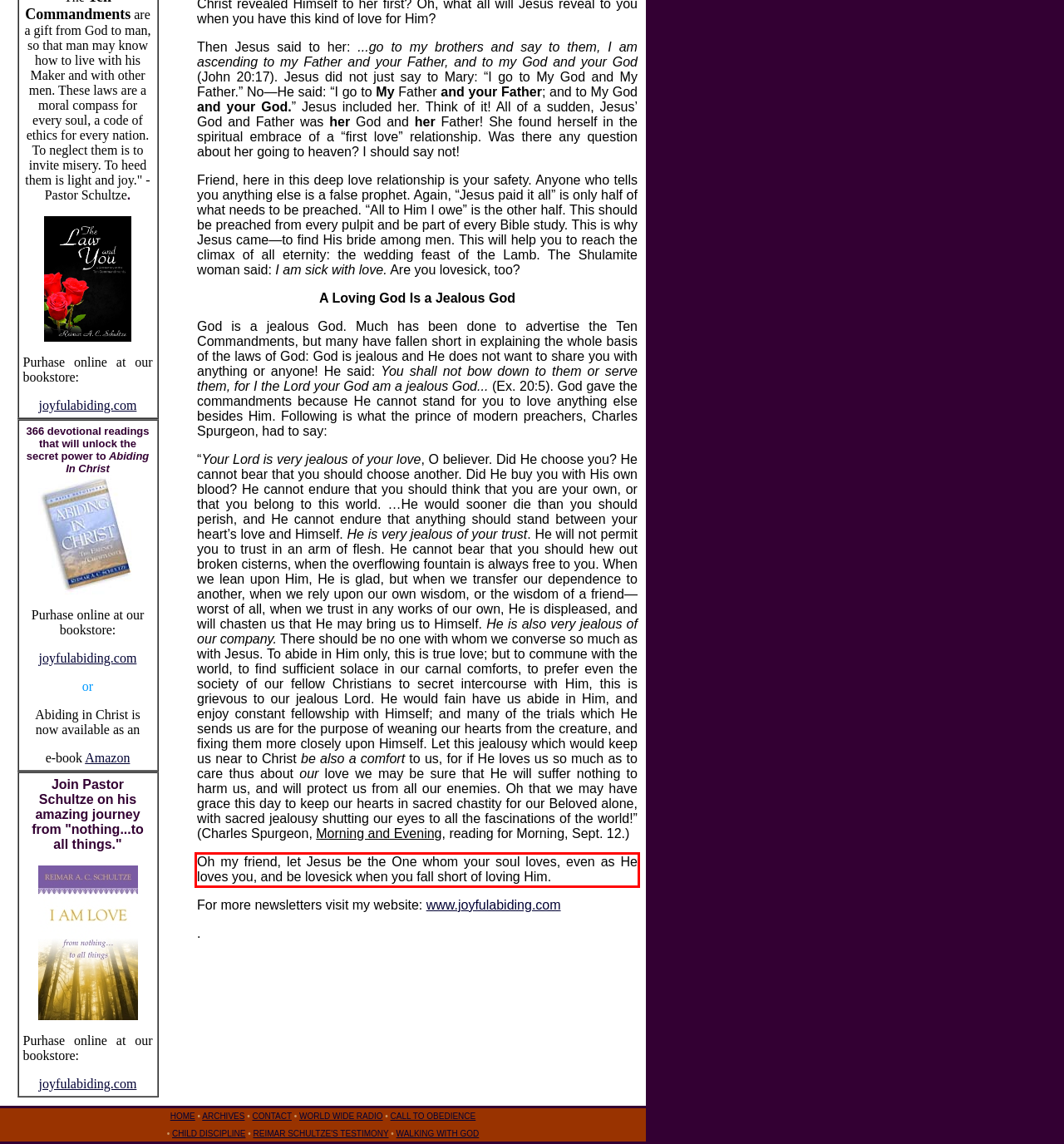Within the screenshot of the webpage, locate the red bounding box and use OCR to identify and provide the text content inside it.

Oh my friend, let Jesus be the One whom your soul loves, even as He loves you, and be lovesick when you fall short of loving Him.